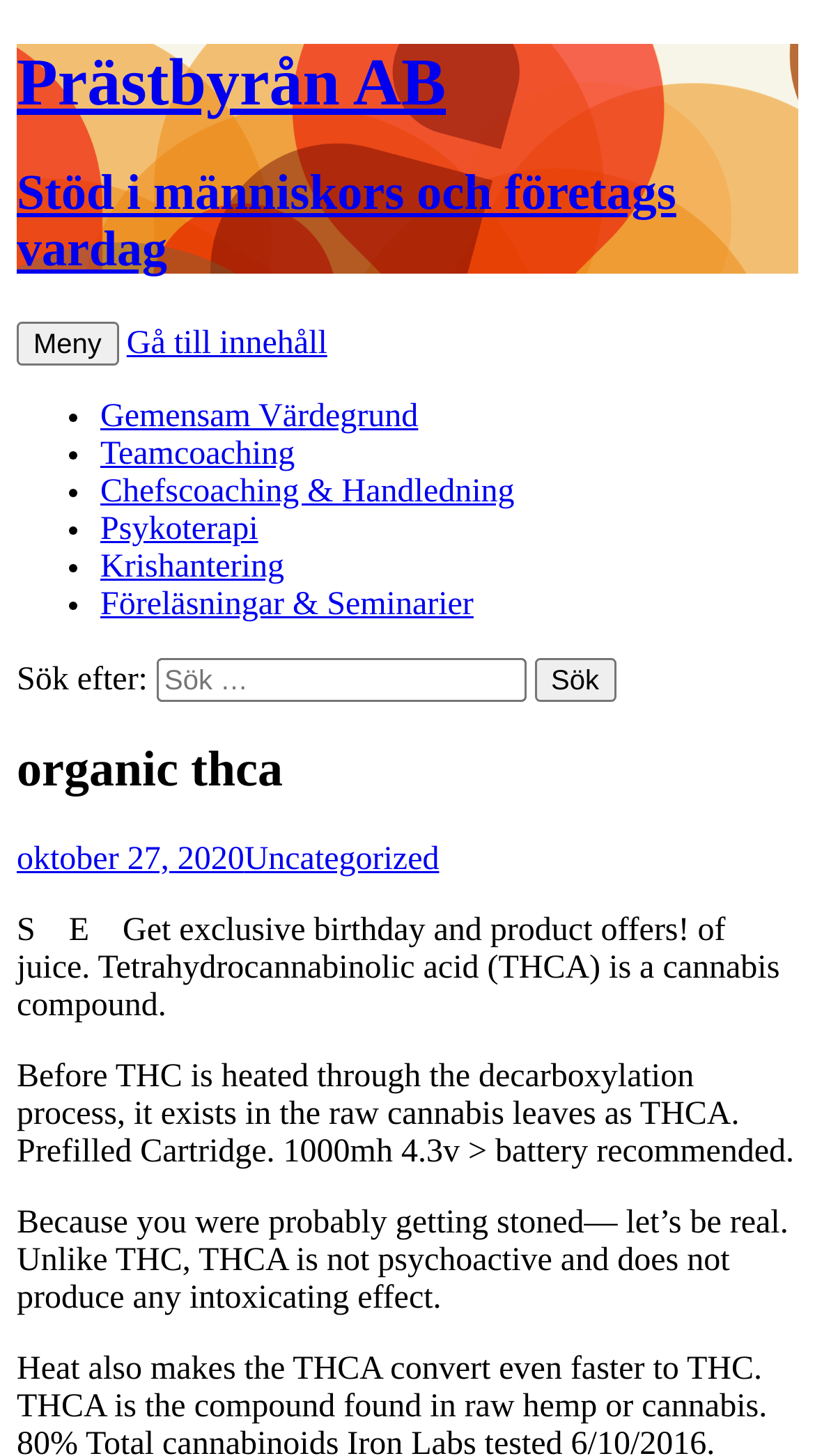Could you highlight the region that needs to be clicked to execute the instruction: "Read more about 'organic thca'"?

[0.021, 0.51, 0.979, 0.549]